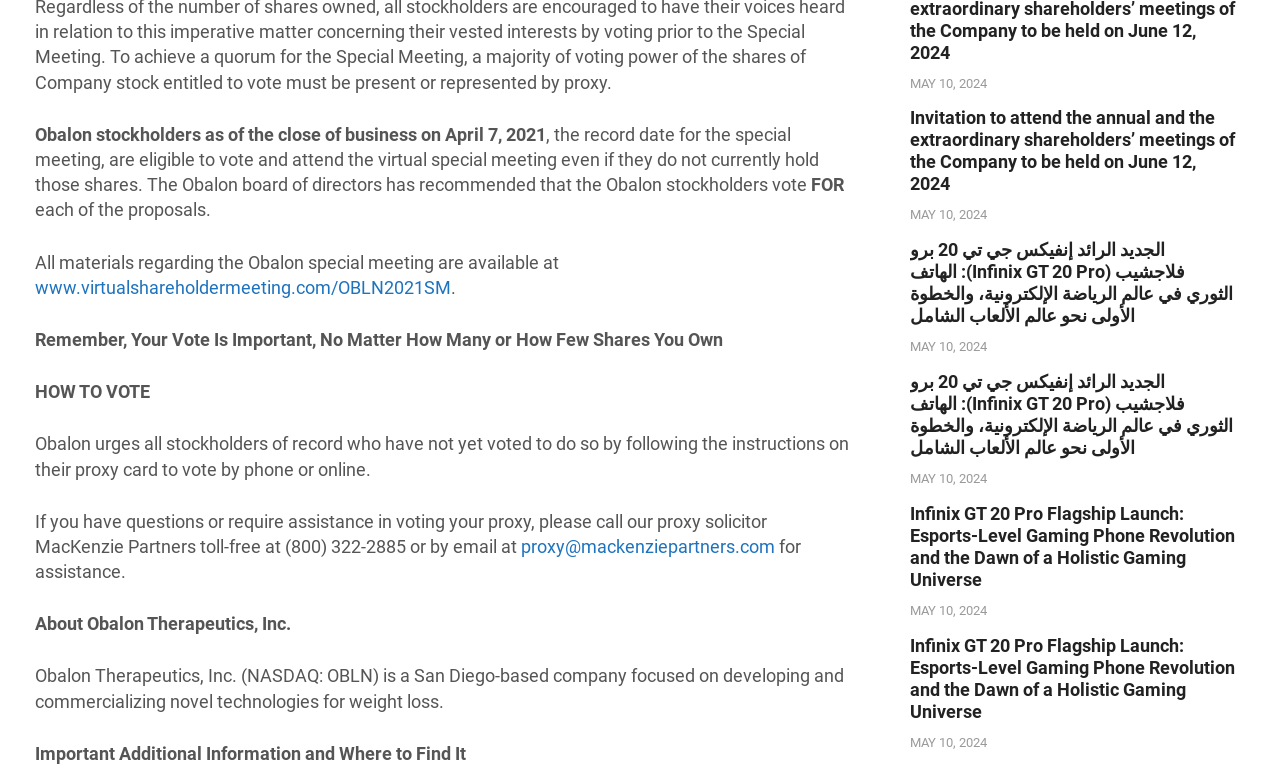Bounding box coordinates are specified in the format (top-left x, top-left y, bottom-right x, bottom-right y). All values are floating point numbers bounded between 0 and 1. Please provide the bounding box coordinate of the region this sentence describes: proxy@mackenziepartners.com

[0.407, 0.701, 0.605, 0.728]